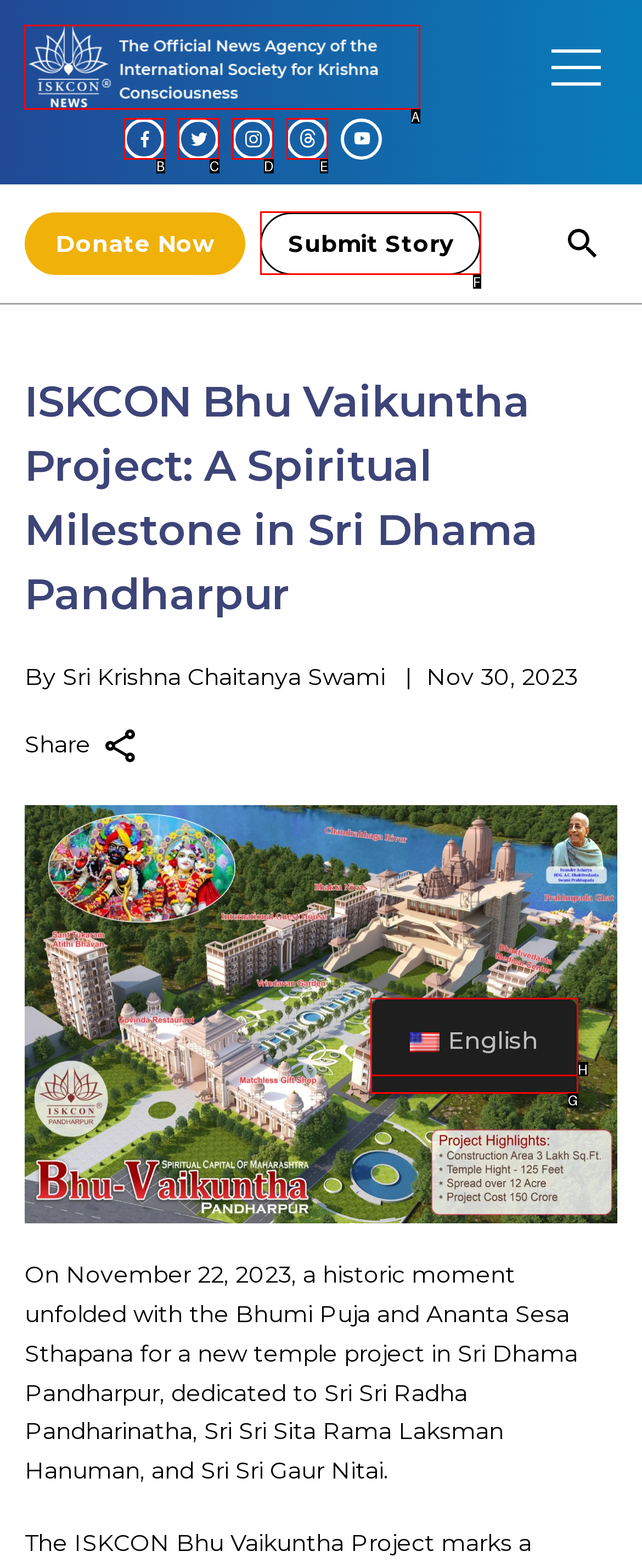Select the appropriate bounding box to fulfill the task: Click on the ISKCON News link Respond with the corresponding letter from the choices provided.

A